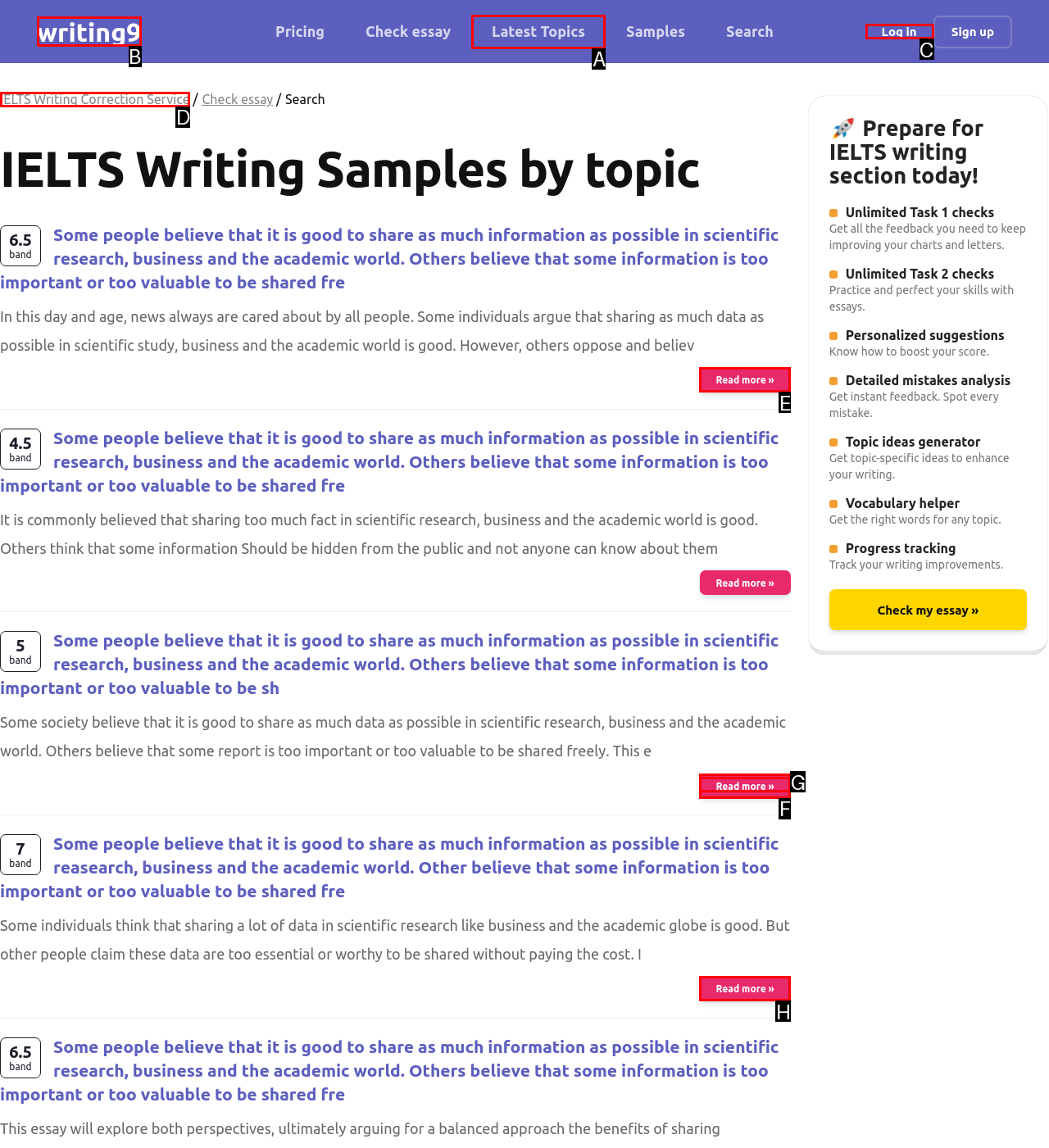Indicate which UI element needs to be clicked to fulfill the task: Click the 'Print this page' link
Answer with the letter of the chosen option from the available choices directly.

None